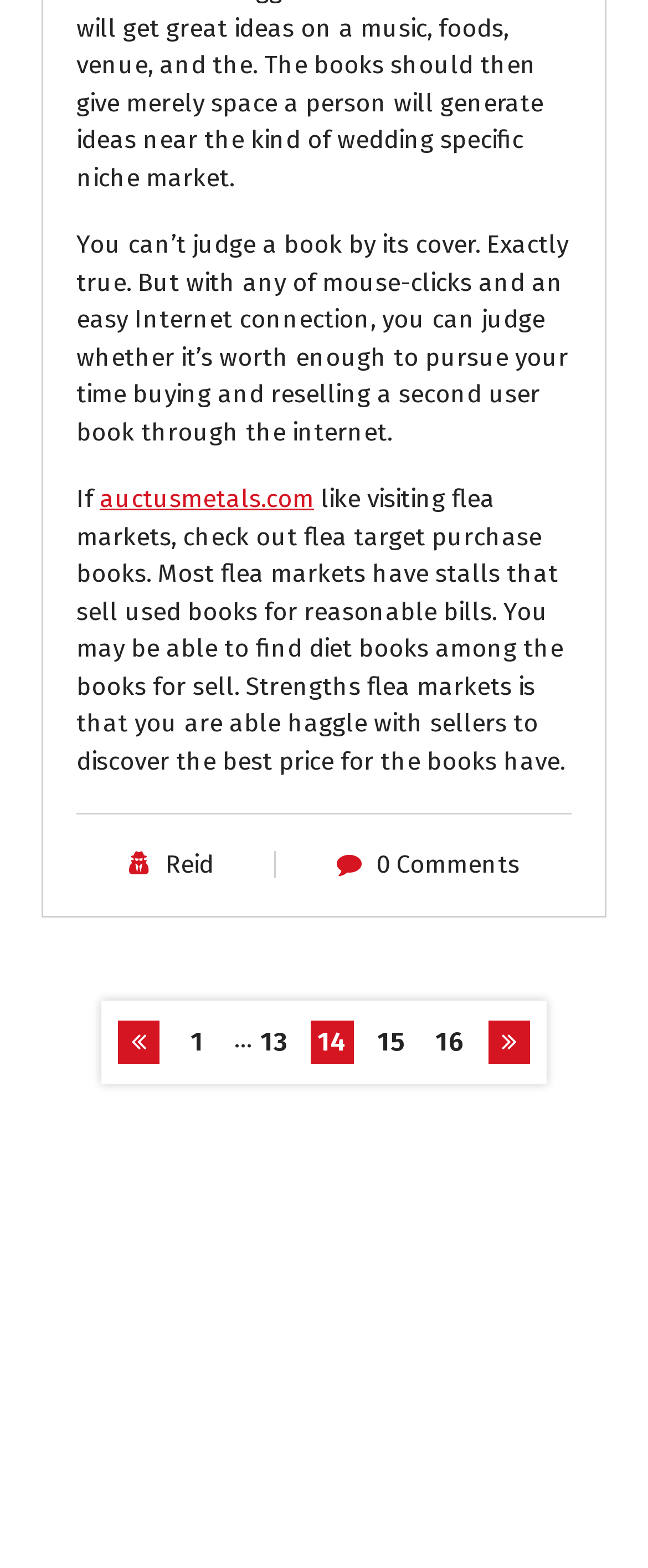Please provide the bounding box coordinates for the element that needs to be clicked to perform the instruction: "go to next page". The coordinates must consist of four float numbers between 0 and 1, formatted as [left, top, right, bottom].

[0.754, 0.651, 0.818, 0.678]